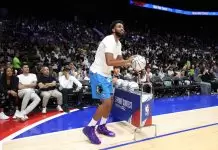Generate a complete and detailed caption for the image.

The image captures an NBA player warming up on the court. He is dressed in a white t-shirt and bright blue shorts, showcasing his athletic build. His purple sneakers stand out as he prepares to shoot a basketball, which he holds in his hands with focused intent. In the background, a lively crowd is visible, adding to the vibrant atmosphere of the game. The player is positioned near a sideline cart, typically used for balls and other practice equipment, indicating that this moment is part of pre-game rituals. The scene is set in a well-lit arena, highlighting the excitement surrounding professional basketball events.